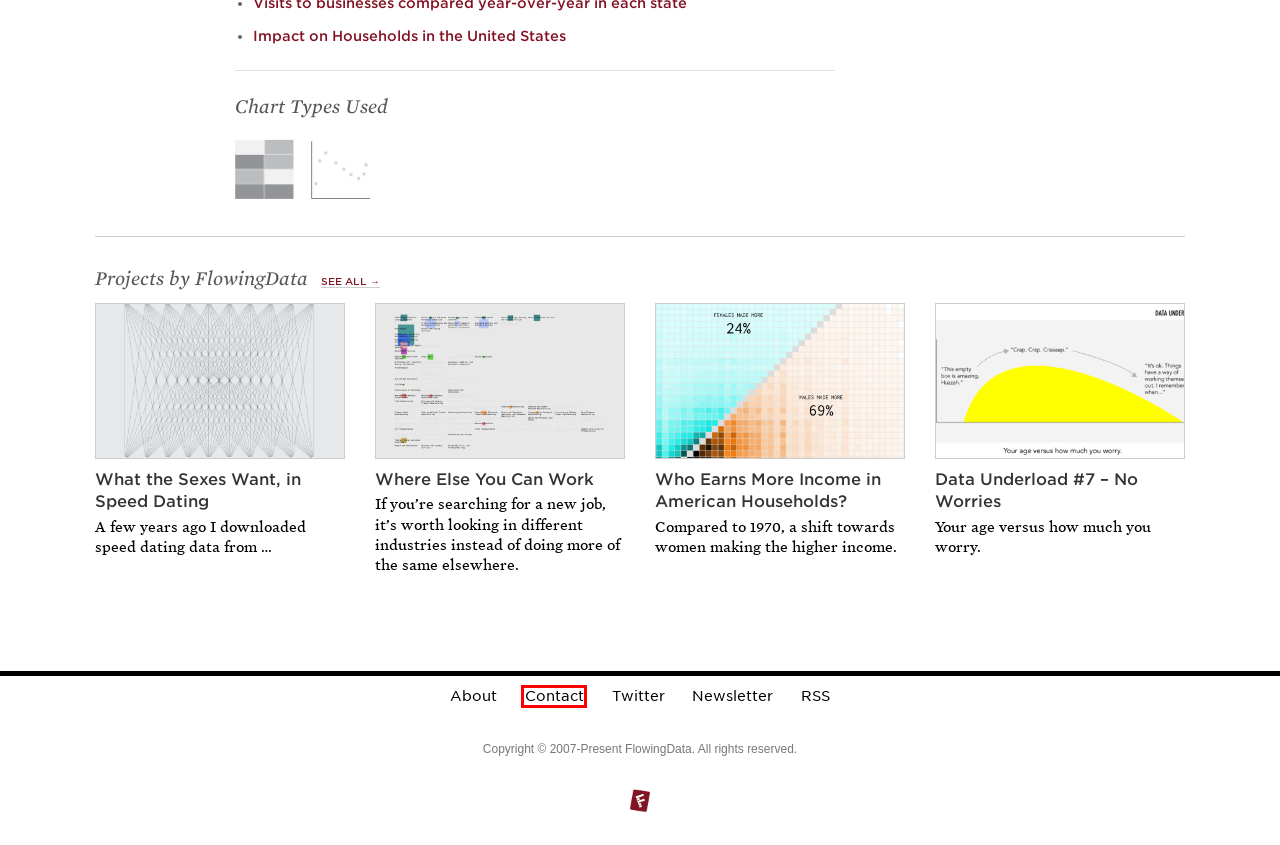Given a screenshot of a webpage with a red rectangle bounding box around a UI element, select the best matching webpage description for the new webpage that appears after clicking the highlighted element. The candidate descriptions are:
A. About | FlowingData
B. Who Earns More Income in American Households? | FlowingData
C. Contact | FlowingData
D. Data Underload | FlowingData
E. Impact on Households in the United States | FlowingData
F. What the Sexes Want, in Speed Dating | FlowingData
G. Data Underload #7 – No Worries | FlowingData
H. Where Else You Can Work | FlowingData

C